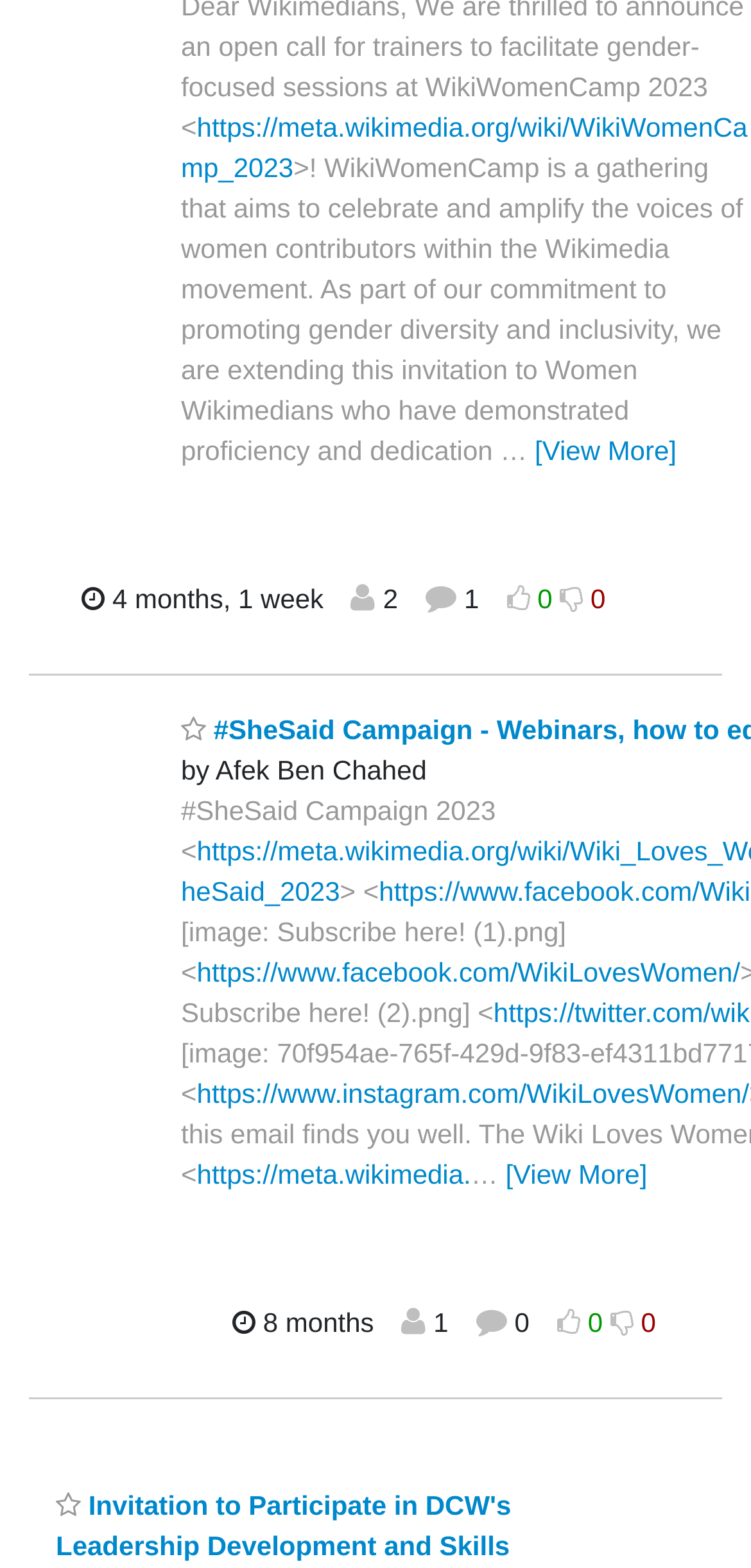Provide the bounding box coordinates of the UI element that matches the description: "https://meta.wikimedia.".

[0.262, 0.738, 0.627, 0.758]